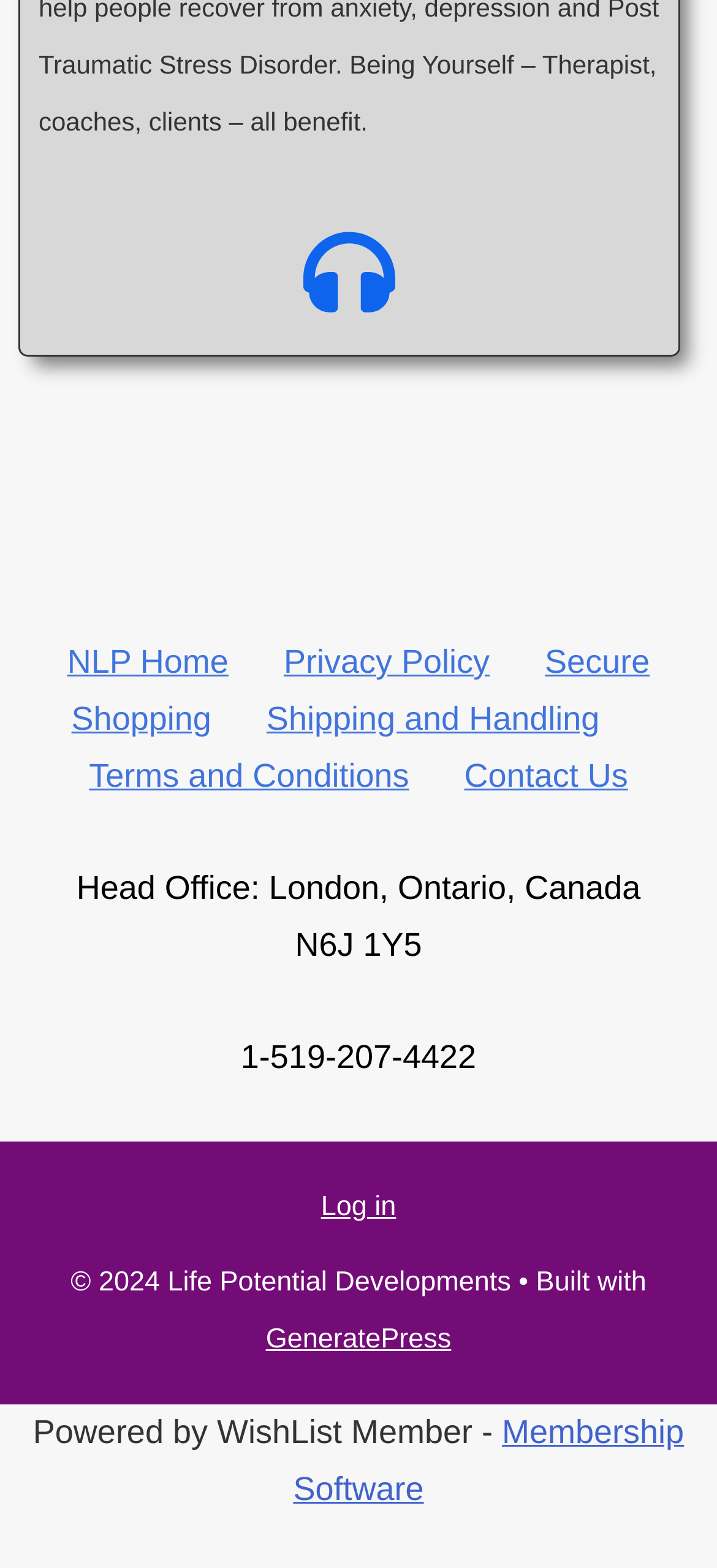Identify the bounding box coordinates for the UI element described as follows: "Terms and Conditions". Ensure the coordinates are four float numbers between 0 and 1, formatted as [left, top, right, bottom].

[0.124, 0.483, 0.571, 0.506]